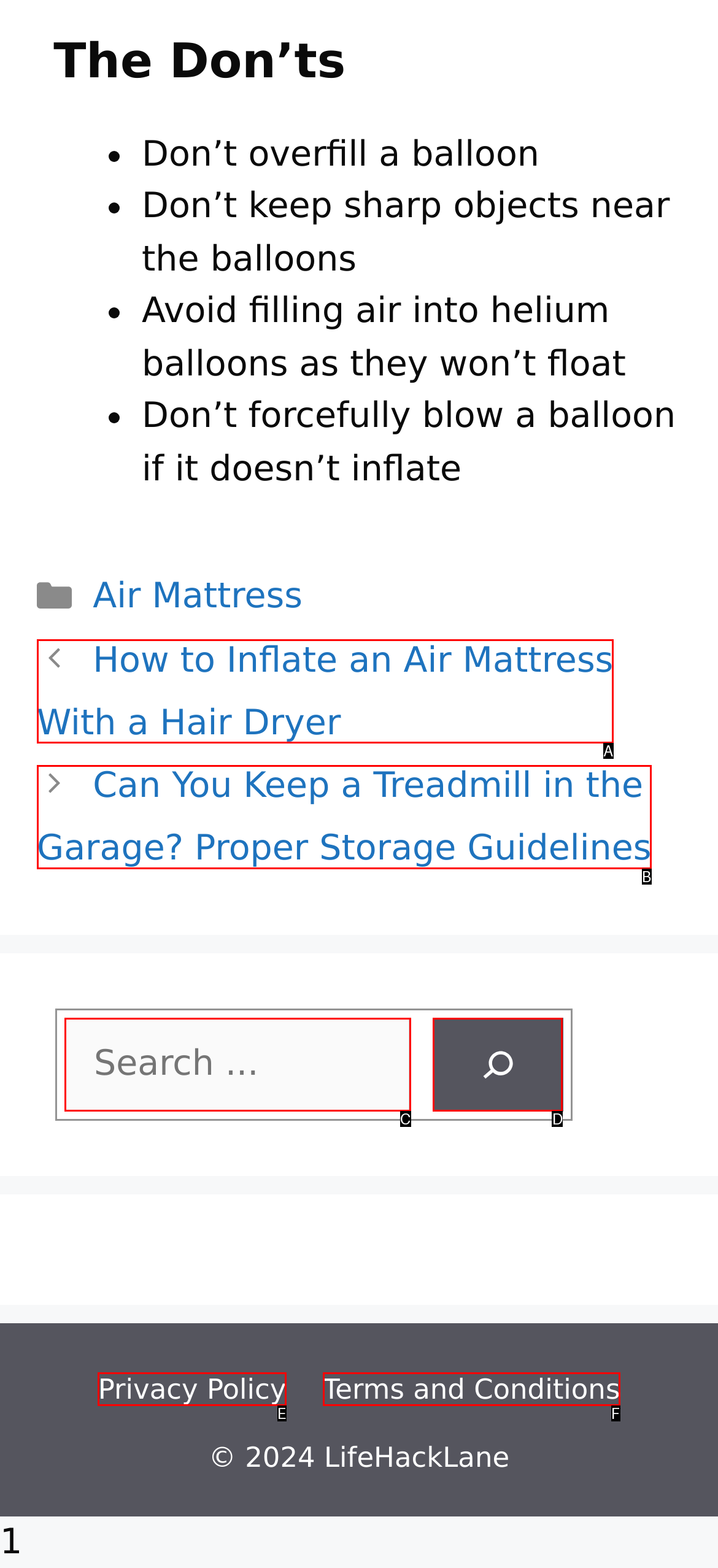Determine which UI element matches this description: aria-label="Search"
Reply with the appropriate option's letter.

D